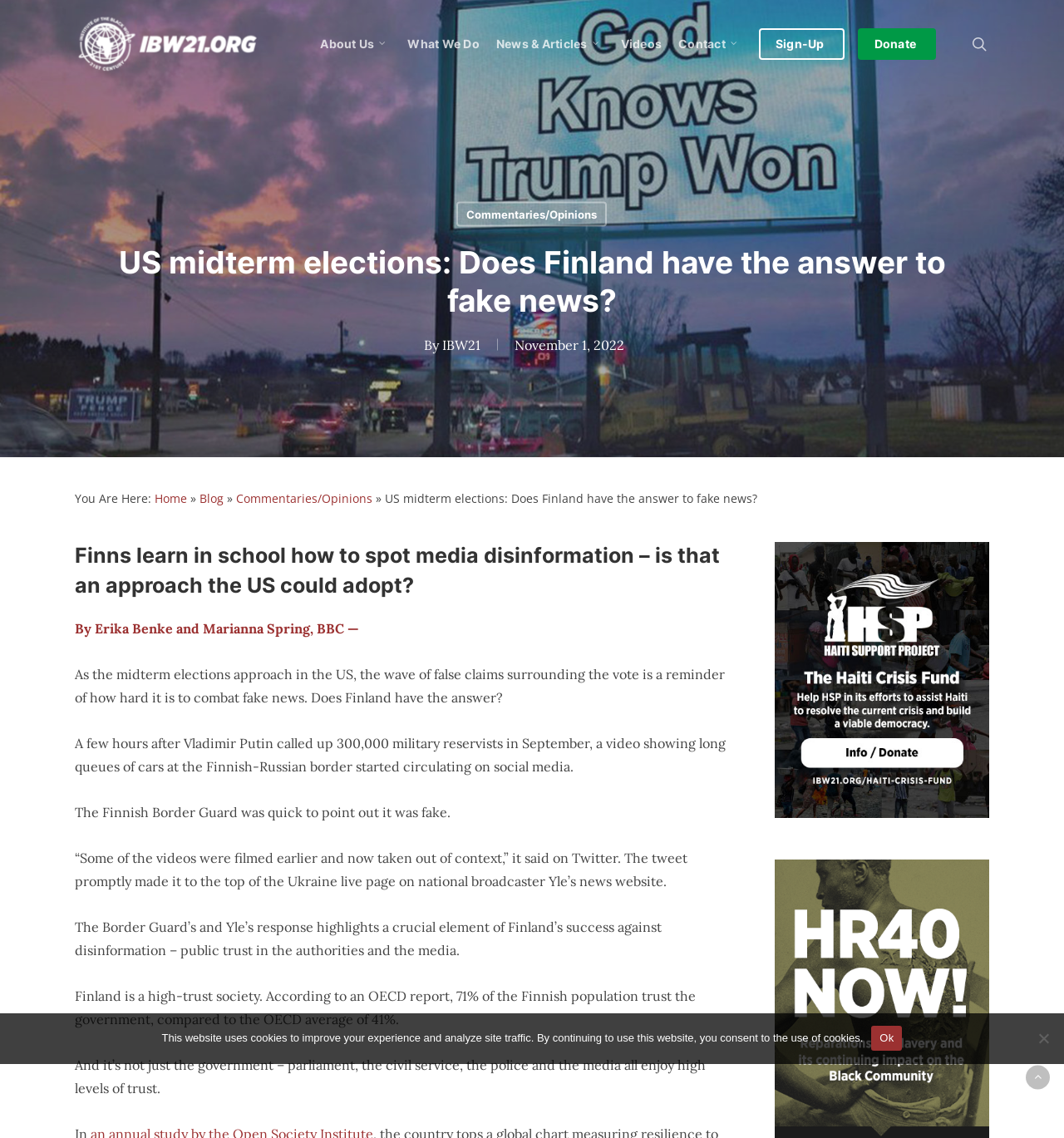Who are the authors of the article?
Please give a detailed and elaborate explanation in response to the question.

The authors of the article are Erika Benke and Marianna Spring, as indicated by the link at the top of the article, which states 'By Erika Benke and Marianna Spring, BBC'.